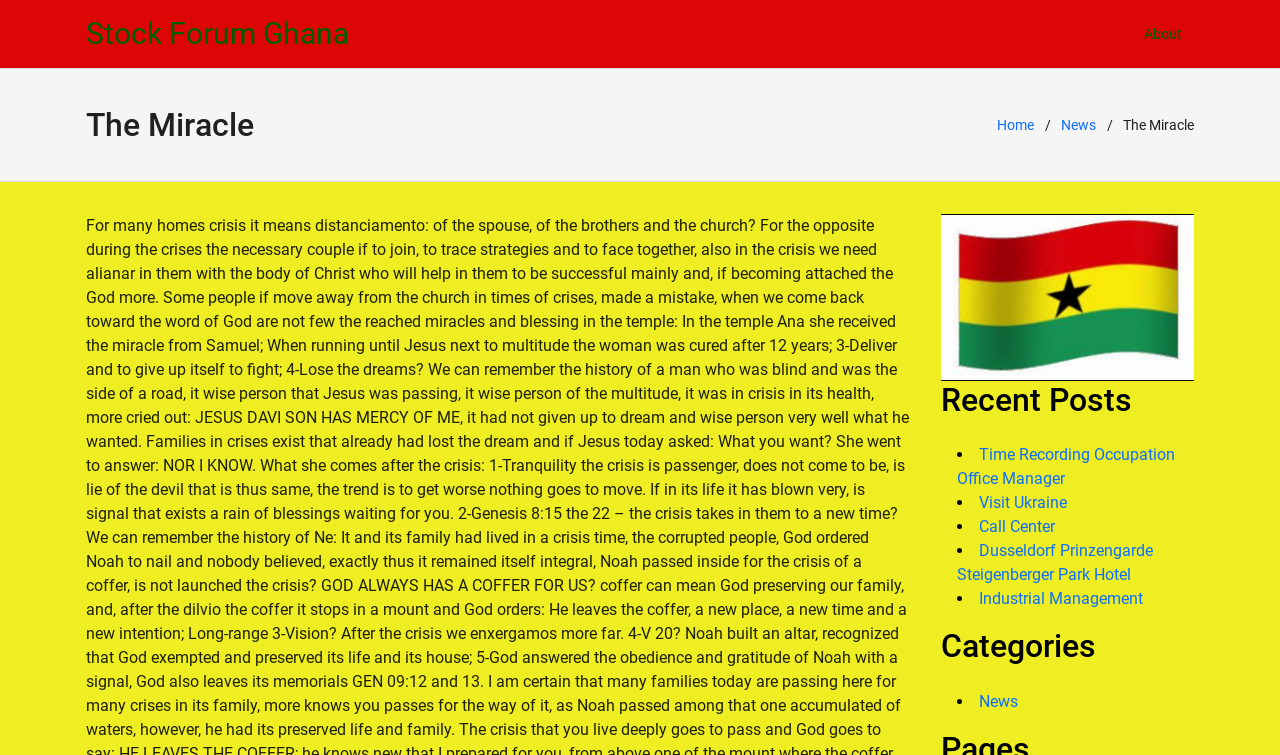Find the bounding box coordinates for the HTML element described as: "Refund and Returns Policy". The coordinates should consist of four float values between 0 and 1, i.e., [left, top, right, bottom].

None